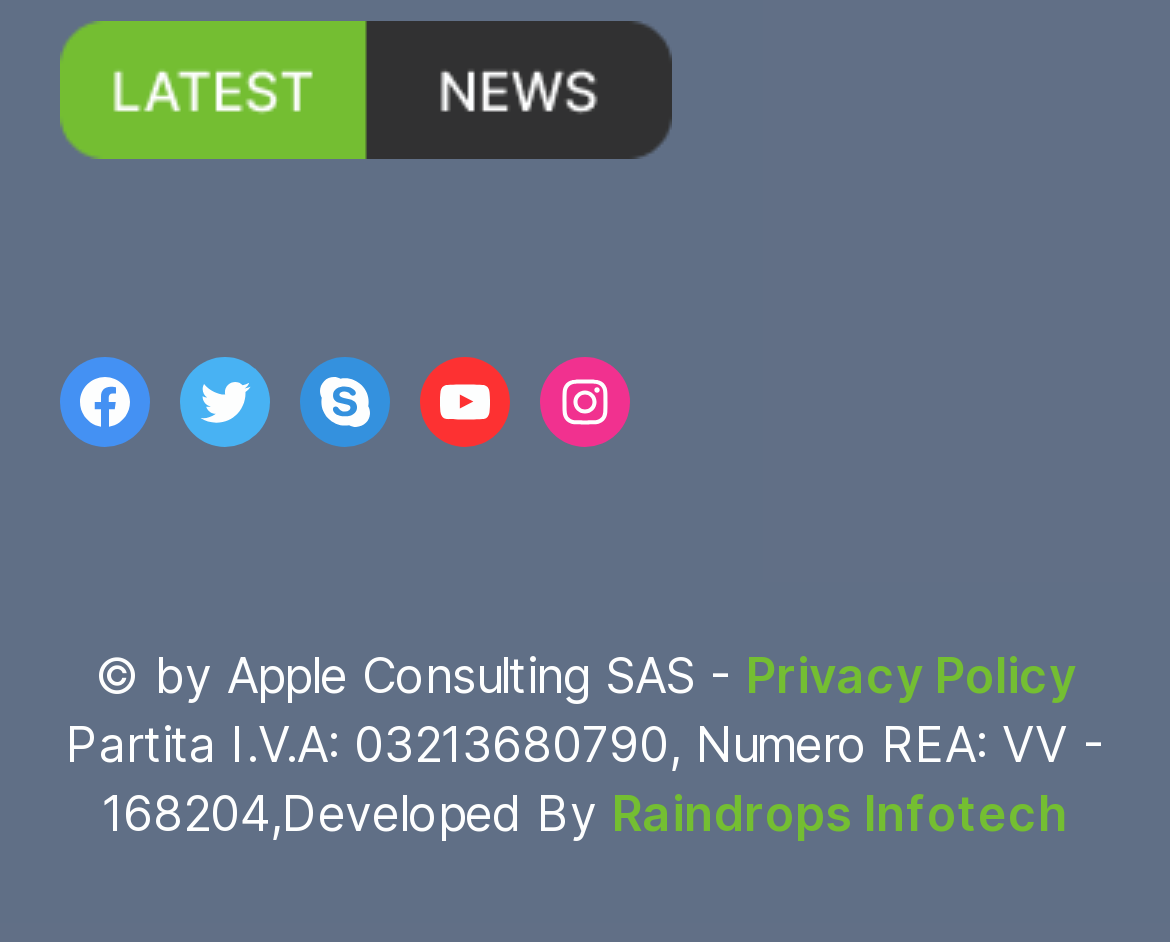Respond with a single word or phrase to the following question:
What is the VAT number mentioned in the footer?

03213680790